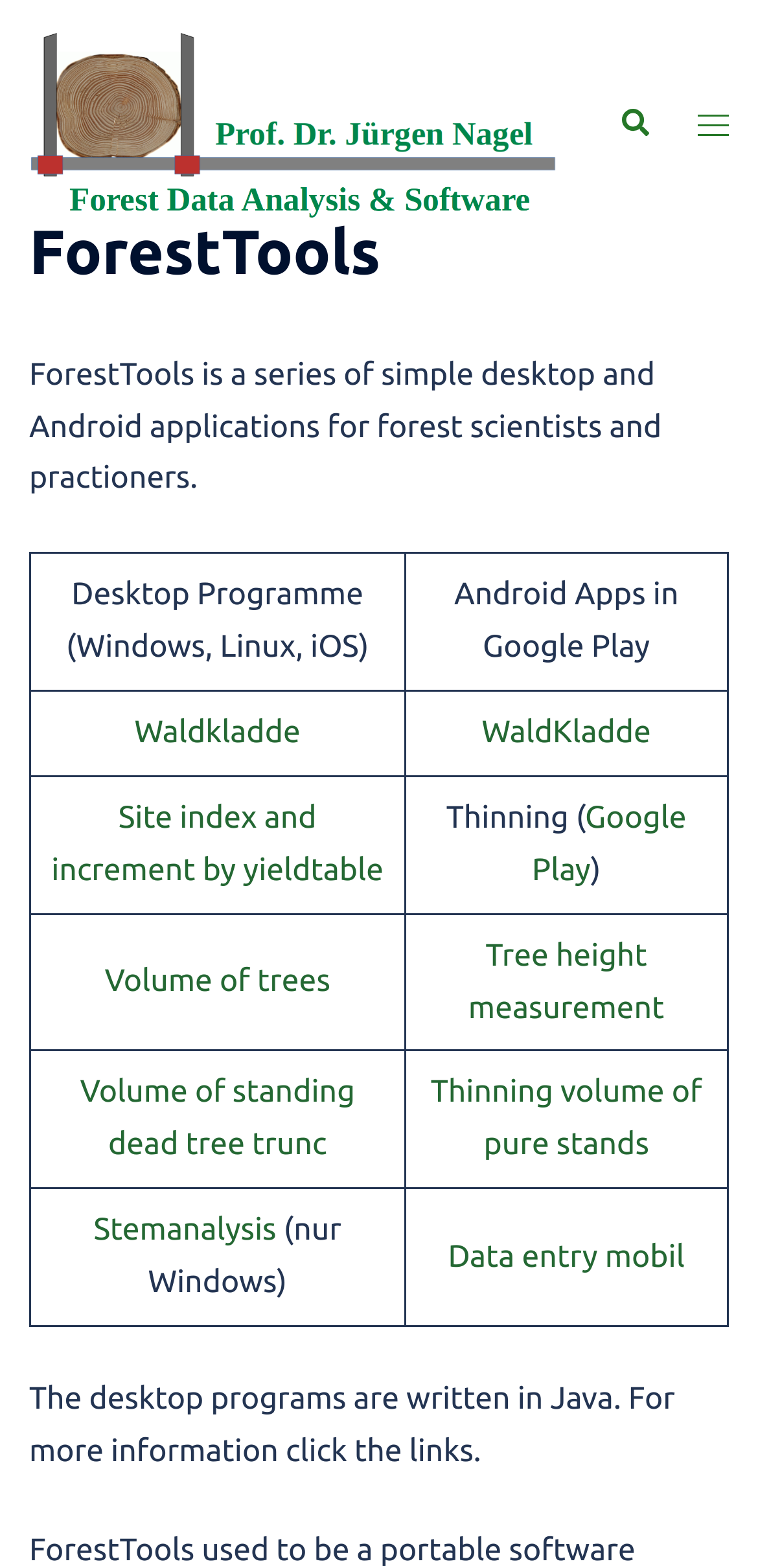Please specify the bounding box coordinates of the area that should be clicked to accomplish the following instruction: "Open the 'Waldkladde' application". The coordinates should consist of four float numbers between 0 and 1, i.e., [left, top, right, bottom].

[0.177, 0.456, 0.396, 0.478]